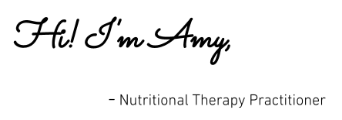Respond with a single word or phrase for the following question: 
What is the focus of the community?

Good food, health, and flavor